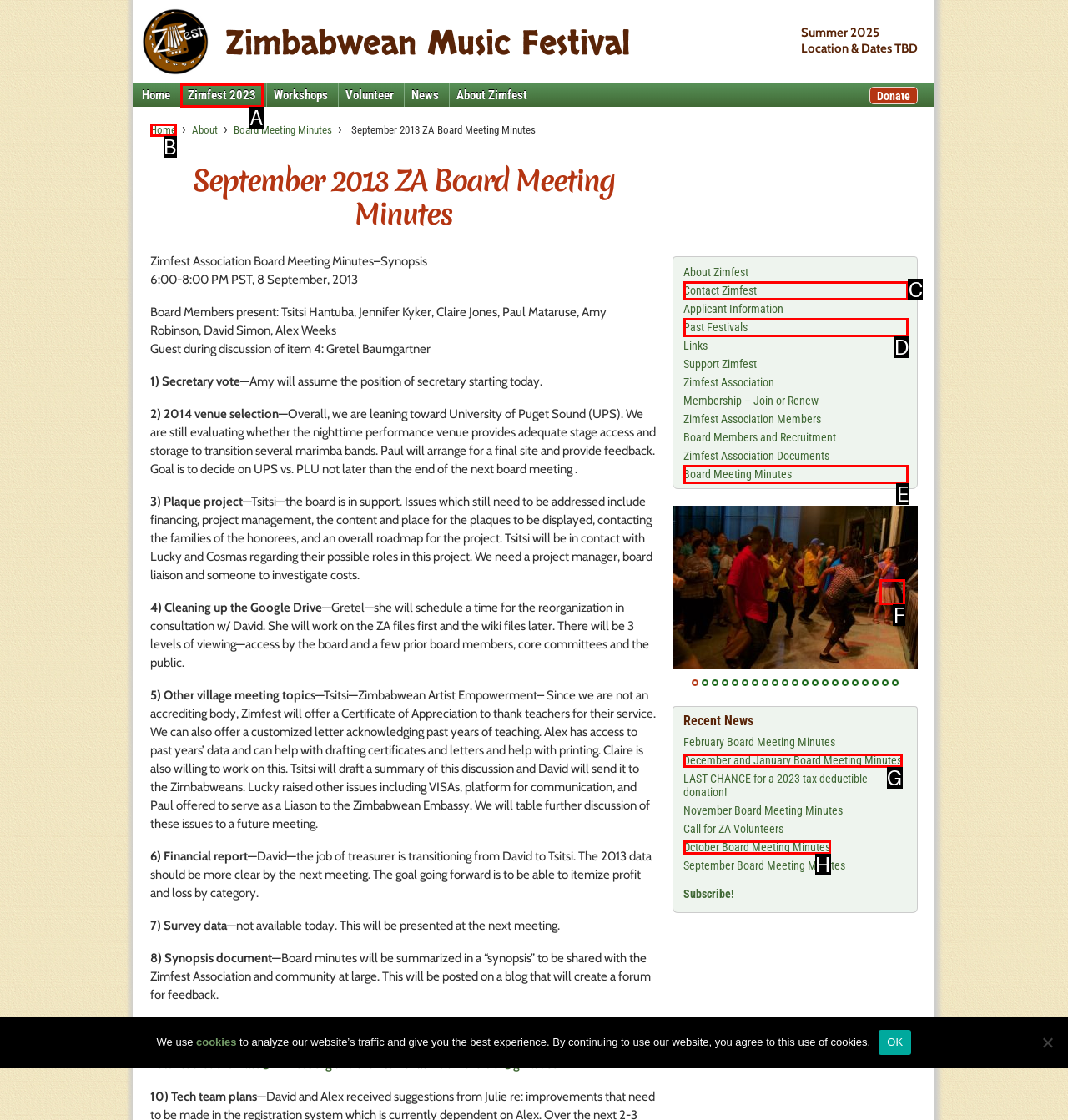Identify the option that corresponds to the description: Zimfest 2023 
Provide the letter of the matching option from the available choices directly.

A